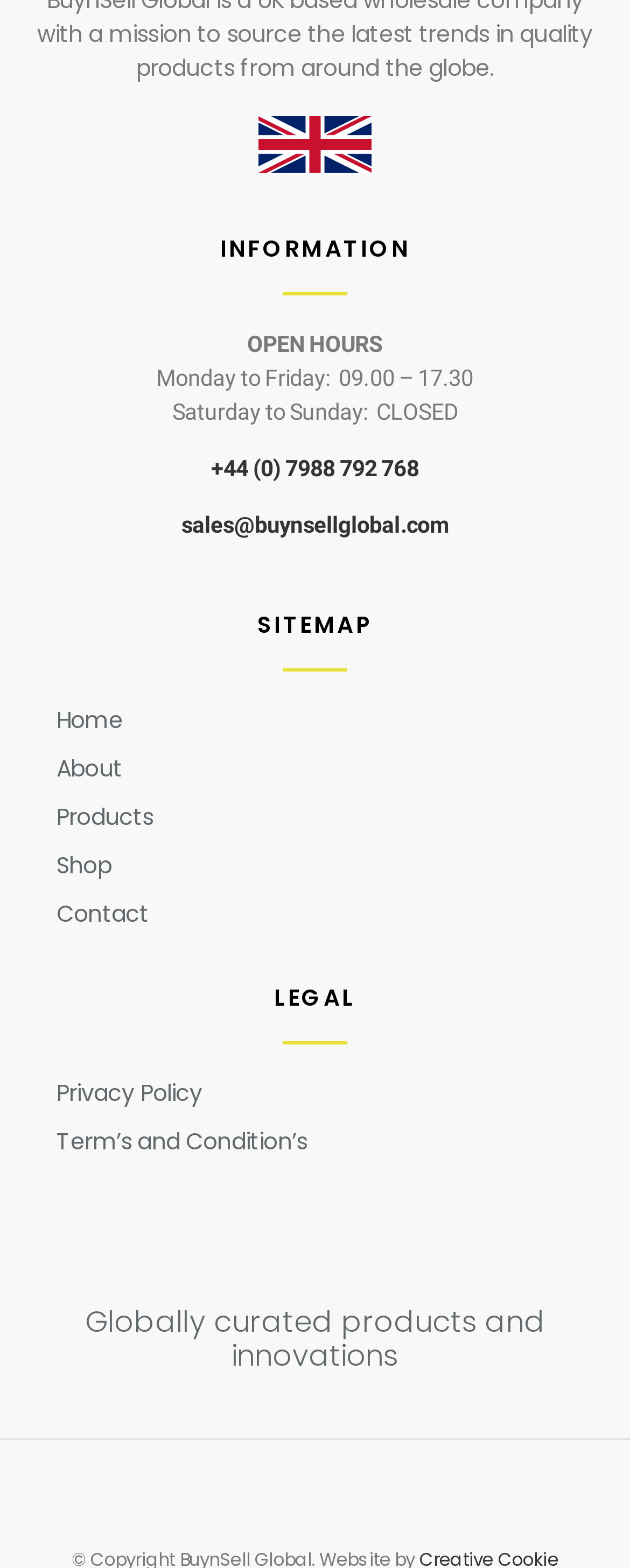Identify the bounding box for the UI element specified in this description: "Term’s and Condition’s". The coordinates must be four float numbers between 0 and 1, formatted as [left, top, right, bottom].

[0.038, 0.712, 0.962, 0.743]